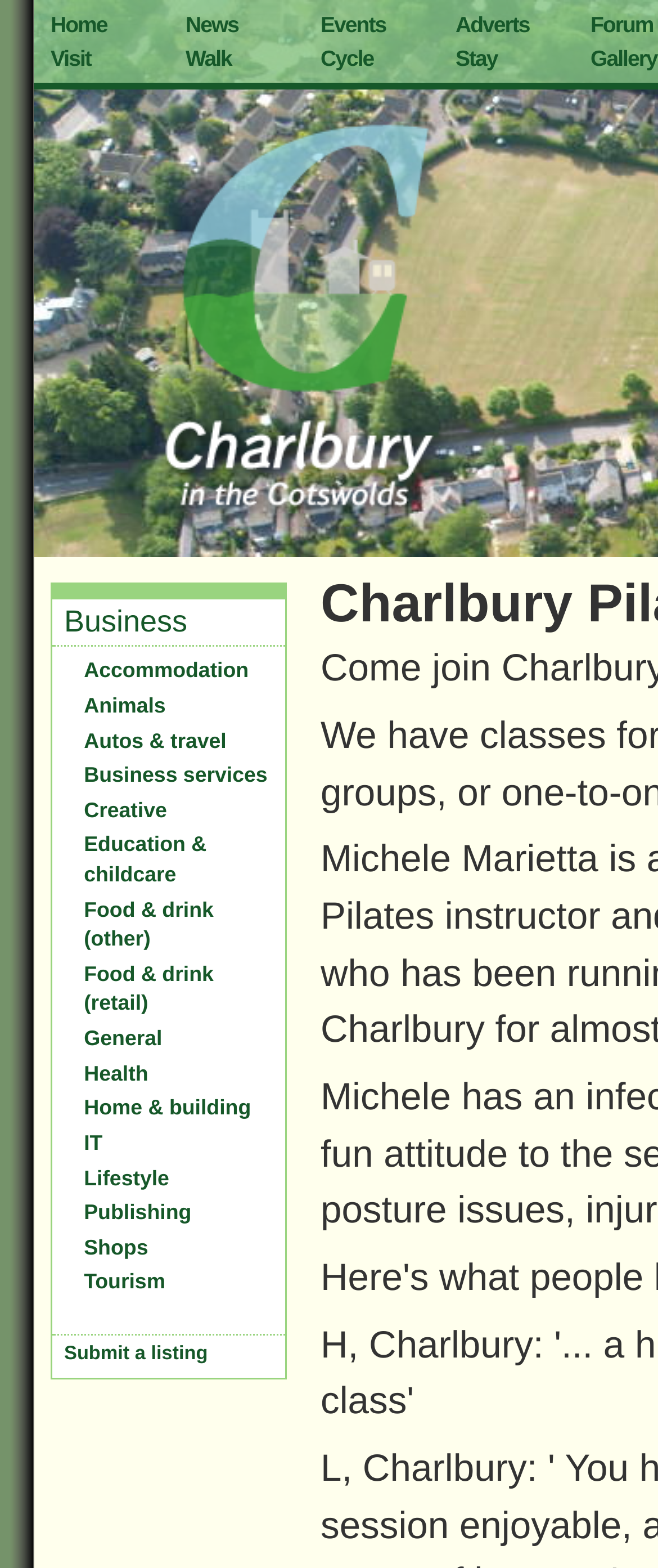Write an elaborate caption that captures the essence of the webpage.

The webpage is about Charlbury Pilates, with a top navigation menu featuring links to "Home", "News", "Events", "Adverts", and "Forum". Below this menu, there is another row of links to "Visit", "Walk", "Cycle", "Stay", and "Gallery". 

On the left side of the page, there is a section dedicated to business listings, with a heading "Business" and a link to "Business" below it. This section contains a list of 17 categories, including "Accommodation", "Animals", "Autos & travel", and others, each with a link to a specific page.

To the right of the business listings section, there is a large image that takes up most of the width of the page. Above this image, there is a link with no text.

At the bottom of the page, there is a link to "Submit a listing".